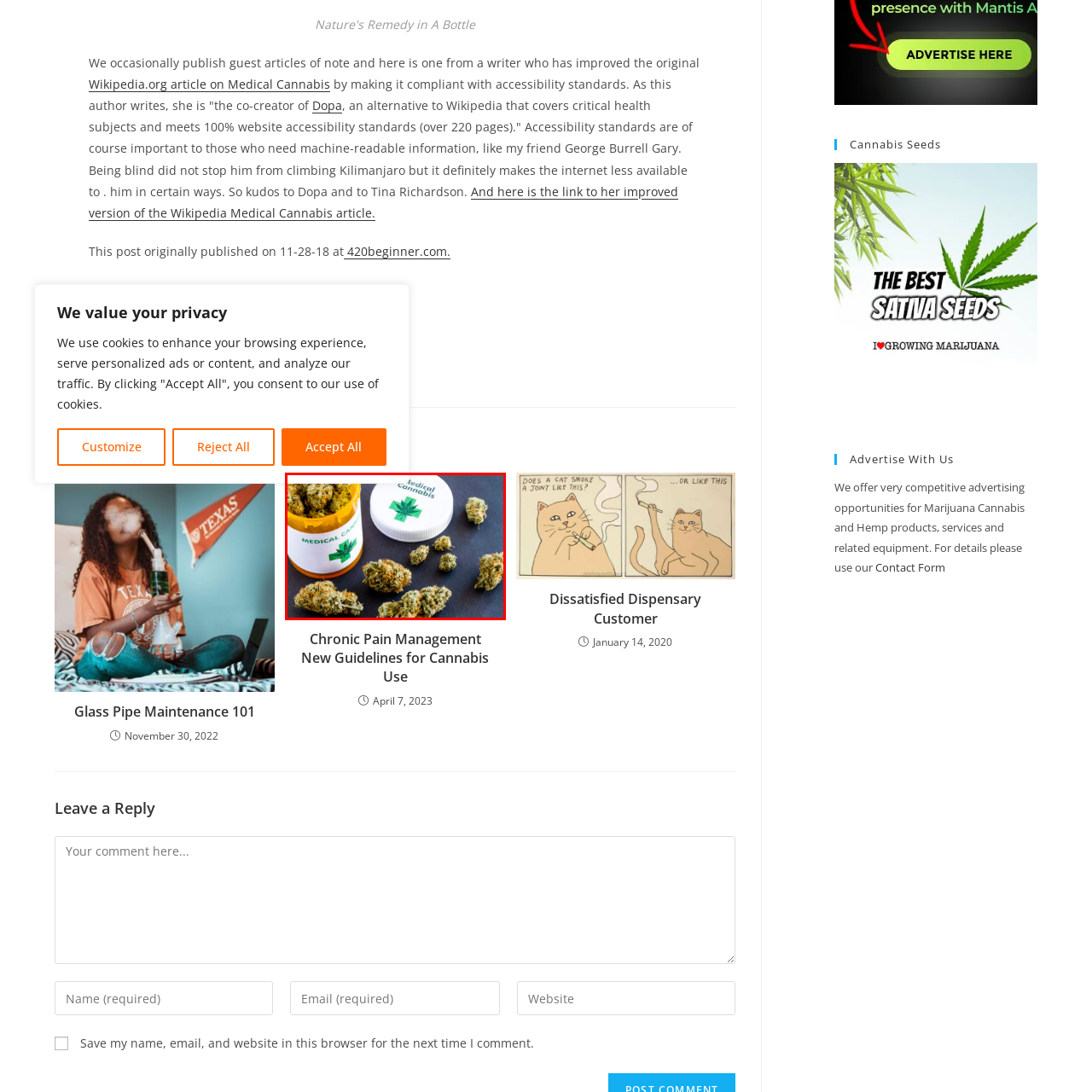Please analyze the portion of the image highlighted by the red bounding box and respond to the following question with a detailed explanation based on what you see: What is the purpose of the cannabis buds?

The cannabis buds are displayed with a prescription bottle labeled 'MEDICAL CANNABIS', suggesting that they are intended for medical purposes, such as treatment and healthcare.